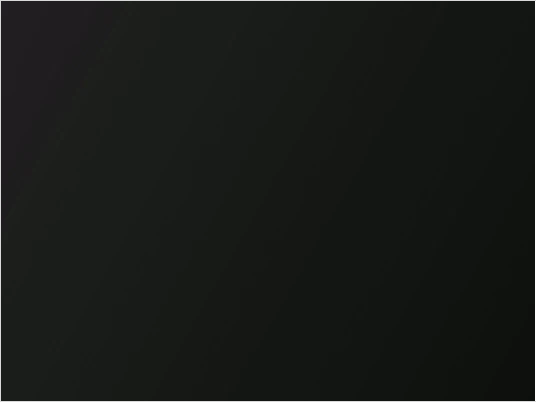Analyze the image and give a detailed response to the question:
What is the name of the company or initiative associated with the article?

The article is associated with expectus, indicating a connection to a company or initiative that emphasizes the values of excellence and efficiency.